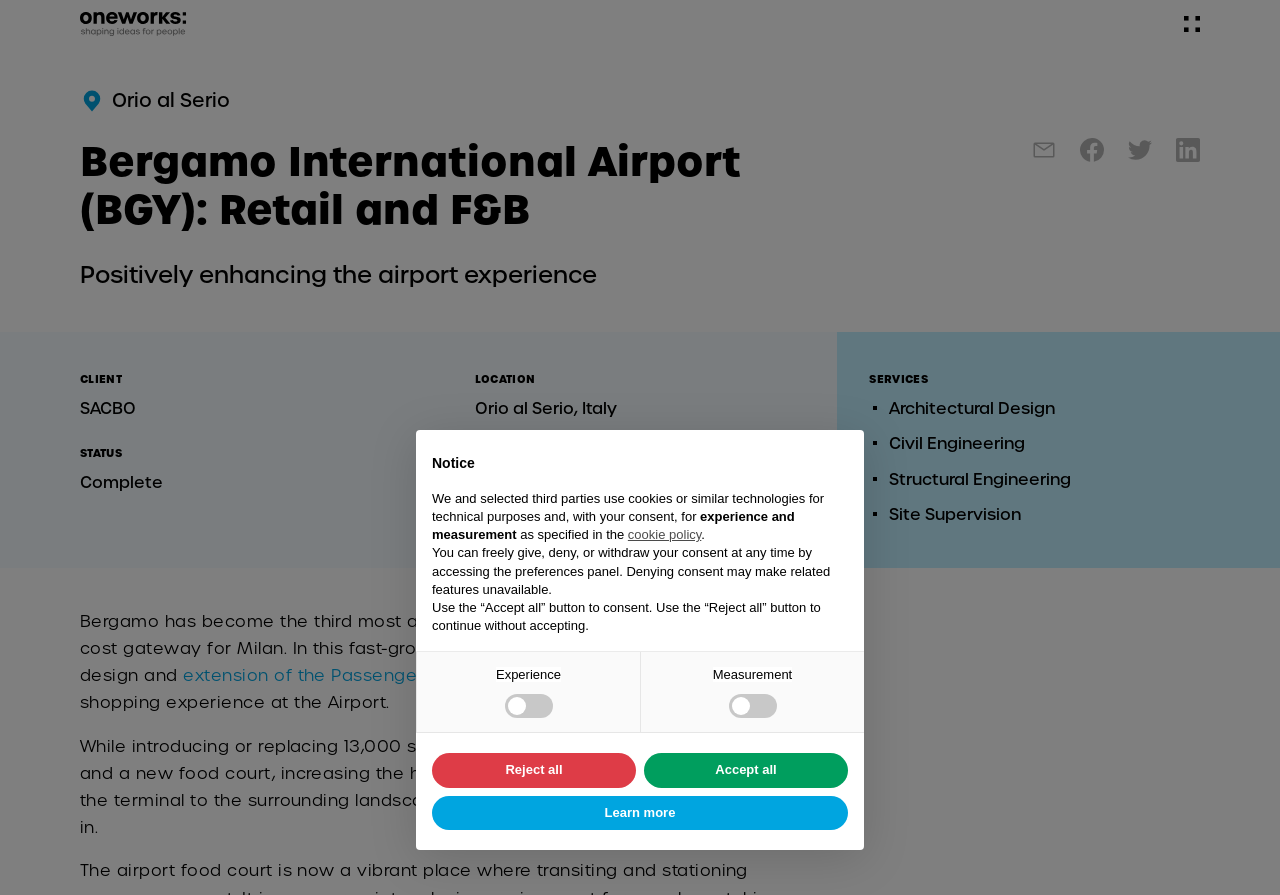Determine the bounding box coordinates for the UI element described. Format the coordinates as (top-left x, top-left y, bottom-right x, bottom-right y) and ensure all values are between 0 and 1. Element description: aria-label="Share on Facebook"

[0.844, 0.154, 0.862, 0.181]